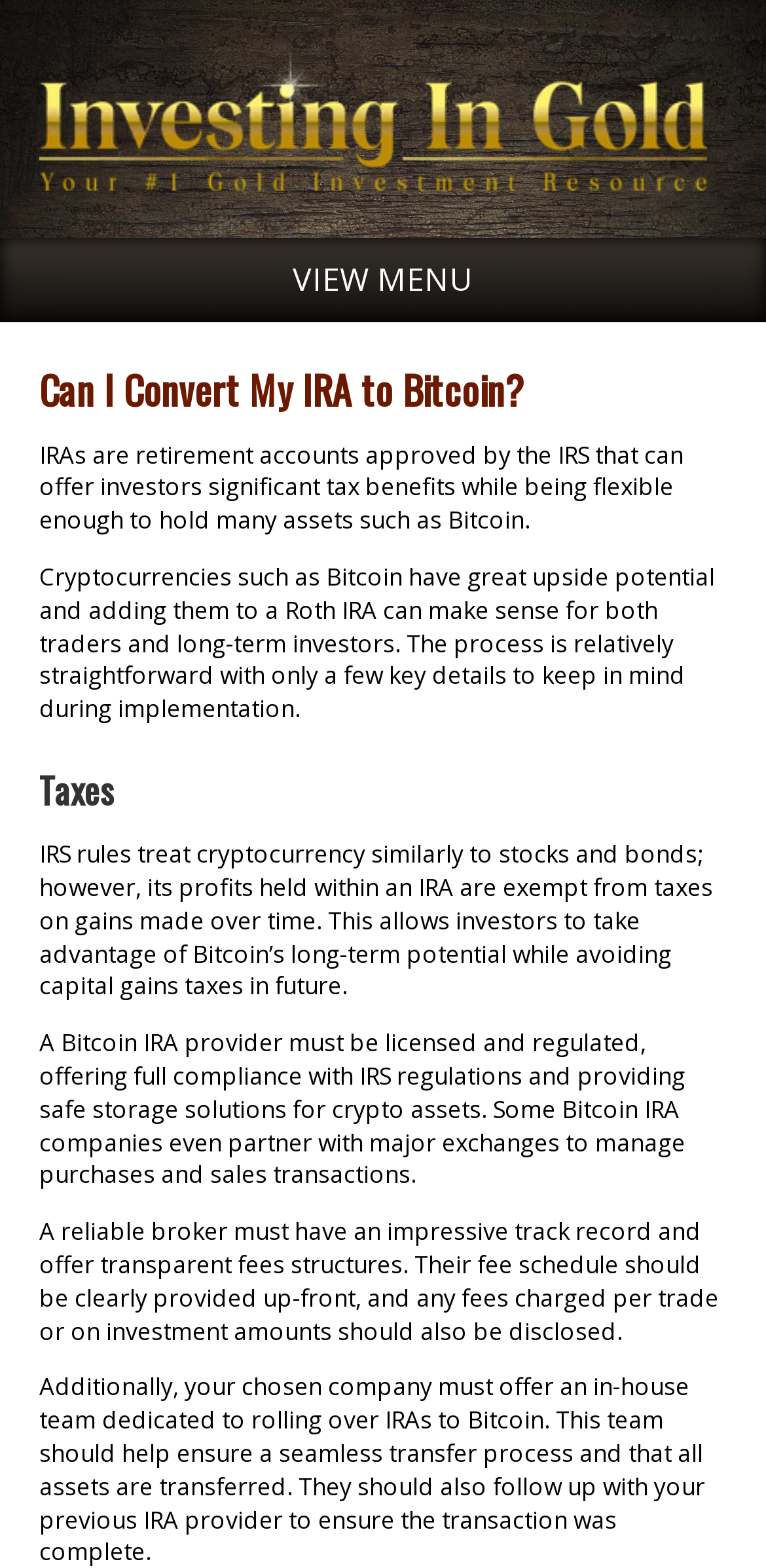Construct a comprehensive caption that outlines the webpage's structure and content.

The webpage is about investing in gold and Bitcoin, specifically discussing the possibility of converting an IRA to Bitcoin. At the top-left corner, there is a link to "Investingin.gold" accompanied by an image with the same name. Below this, there is a "VIEW MENU" button. 

The main content of the webpage is divided into sections, with headings and paragraphs of text. The first section has a heading "Can I Convert My IRA to Bitcoin?" and explains that IRAs can hold assets like Bitcoin, offering tax benefits and flexibility. The text also mentions the potential upside of cryptocurrencies like Bitcoin and the relatively straightforward process of adding them to a Roth IRA.

Below this section, there is another heading "Taxes" which discusses how the IRS treats cryptocurrency similarly to stocks and bonds, and how profits within an IRA are exempt from taxes on gains. The text also explains the importance of choosing a licensed and regulated Bitcoin IRA provider that offers safe storage solutions and transparent fees structures.